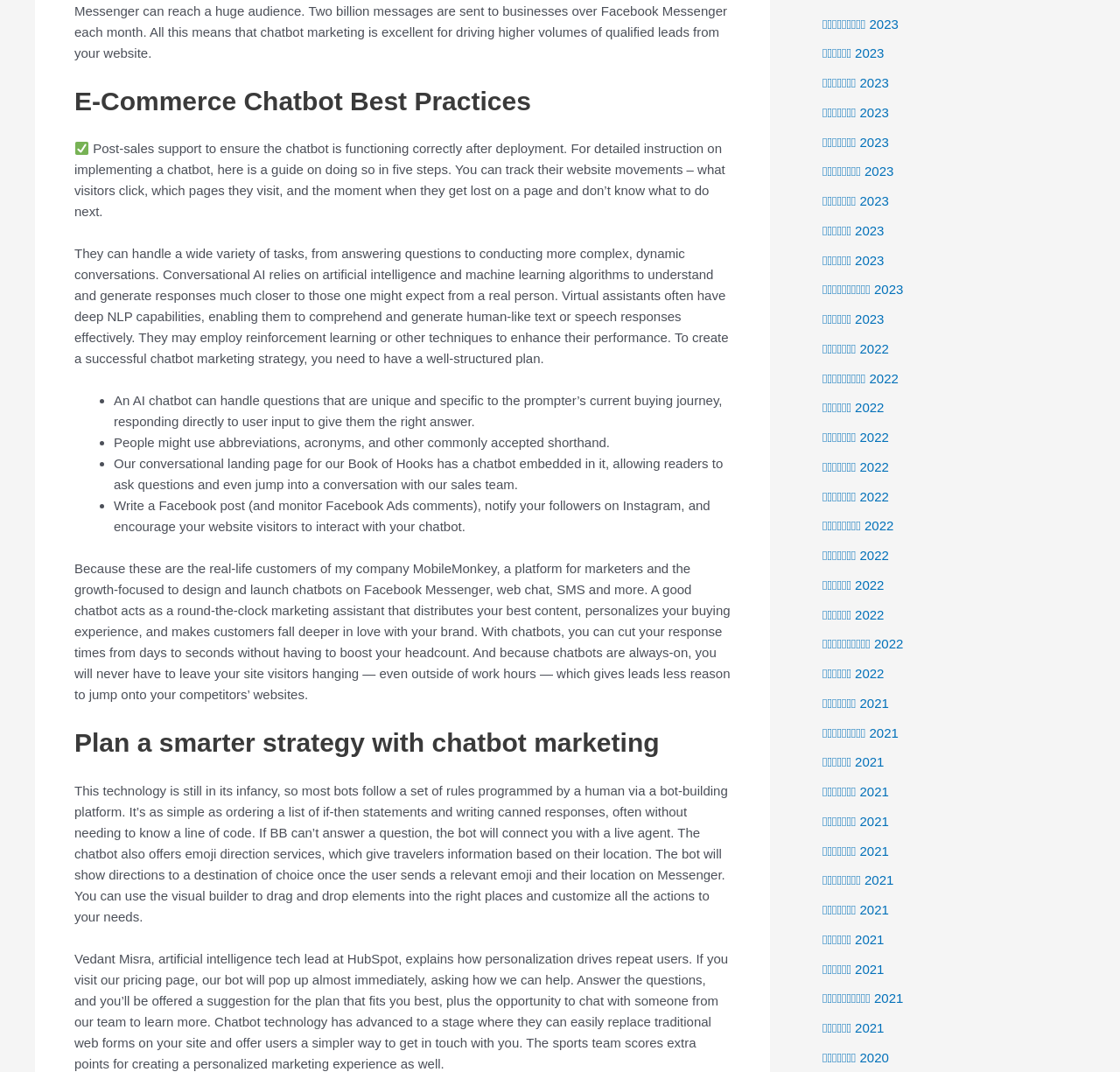What is the main topic of this webpage?
Give a one-word or short-phrase answer derived from the screenshot.

E-Commerce Chatbot